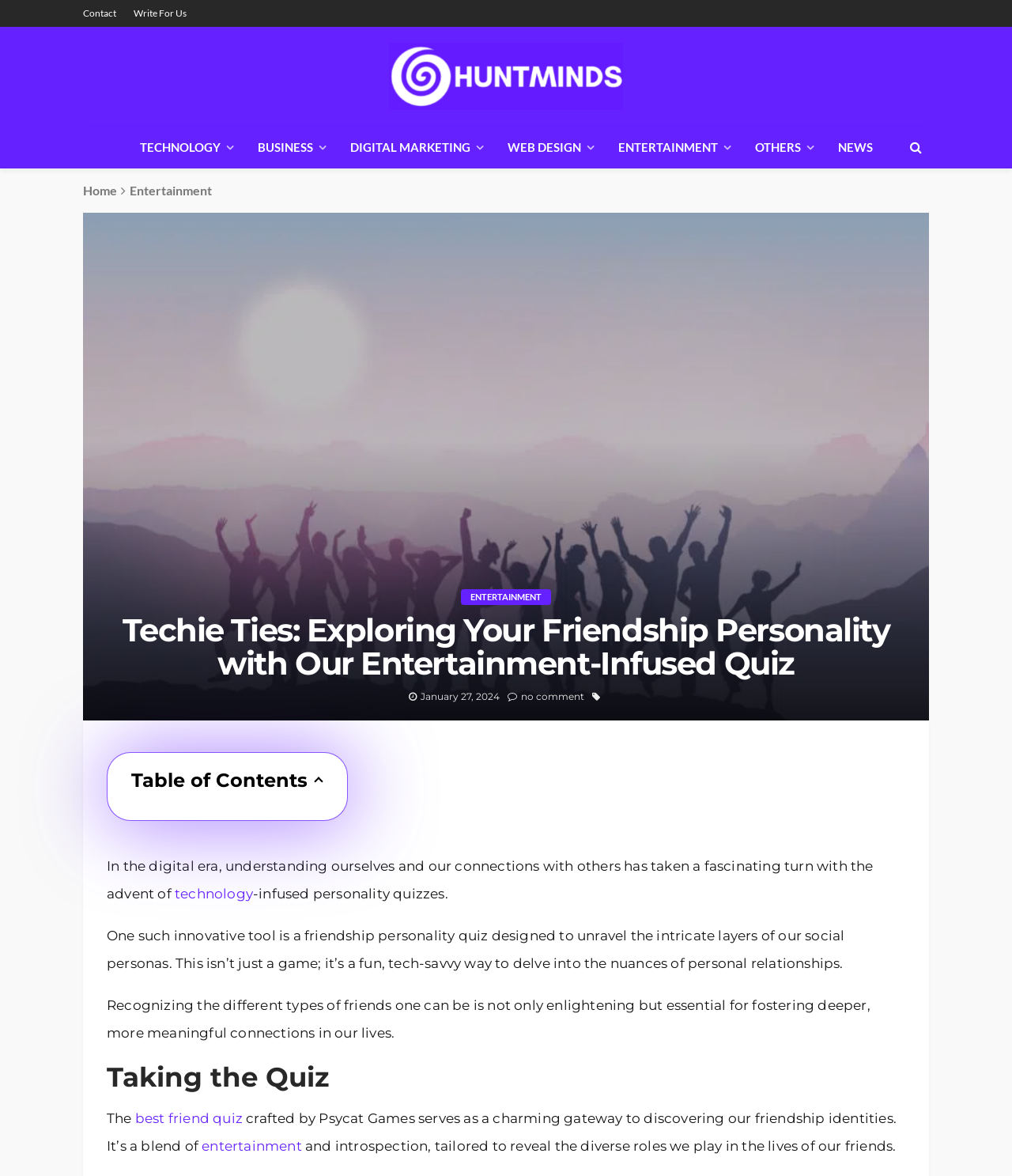Write an exhaustive caption that covers the webpage's main aspects.

The webpage is about discovering one's friendship personality through an entertaining quiz. At the top, there are several links, including "Contact", "Write For Us", and "HuntMinds", which is accompanied by an image. Below these links, there are more links categorized by topics such as "TECHNOLOGY", "BUSINESS", "DIGITAL MARKETING", and "ENTERTAINMENT". 

On the left side, there is a large image related to "Friendship". Above this image, there are links to "Home" and "Entertainment". 

The main content of the webpage starts with a heading that reads "Techie Ties: Exploring Your Friendship Personality with Our Entertainment-Infused Quiz". Below this heading, there is a time stamp indicating the date "January 27, 2024". 

The article begins by discussing how understanding ourselves and our connections with others has taken a fascinating turn with the advent of technology-infused personality quizzes. It then introduces a friendship personality quiz designed to unravel the intricate layers of our social personas. The quiz is described as a fun, tech-savvy way to delve into the nuances of personal relationships. 

The article continues to explain the importance of recognizing the different types of friends one can be, which is essential for fostering deeper, more meaningful connections in our lives. 

Further down, there is a heading "Taking the Quiz", which introduces a quiz crafted by Psycat Games that serves as a charming gateway to discovering our friendship identities. The quiz is a blend of entertainment and introspection, tailored to reveal the diverse roles we play in the lives of our friends.